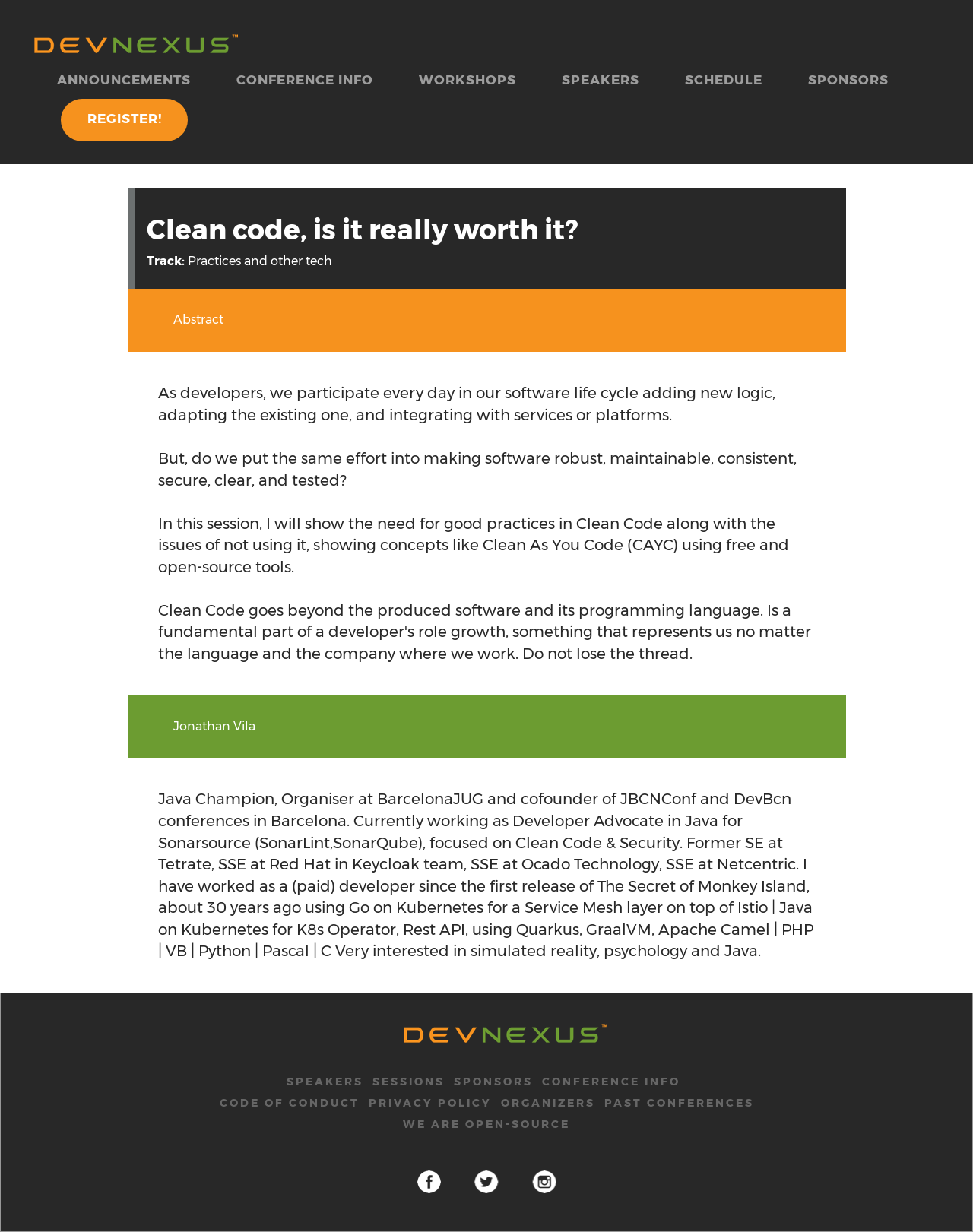Identify the bounding box coordinates for the element you need to click to achieve the following task: "View the conference schedule". The coordinates must be four float values ranging from 0 to 1, formatted as [left, top, right, bottom].

[0.692, 0.049, 0.795, 0.08]